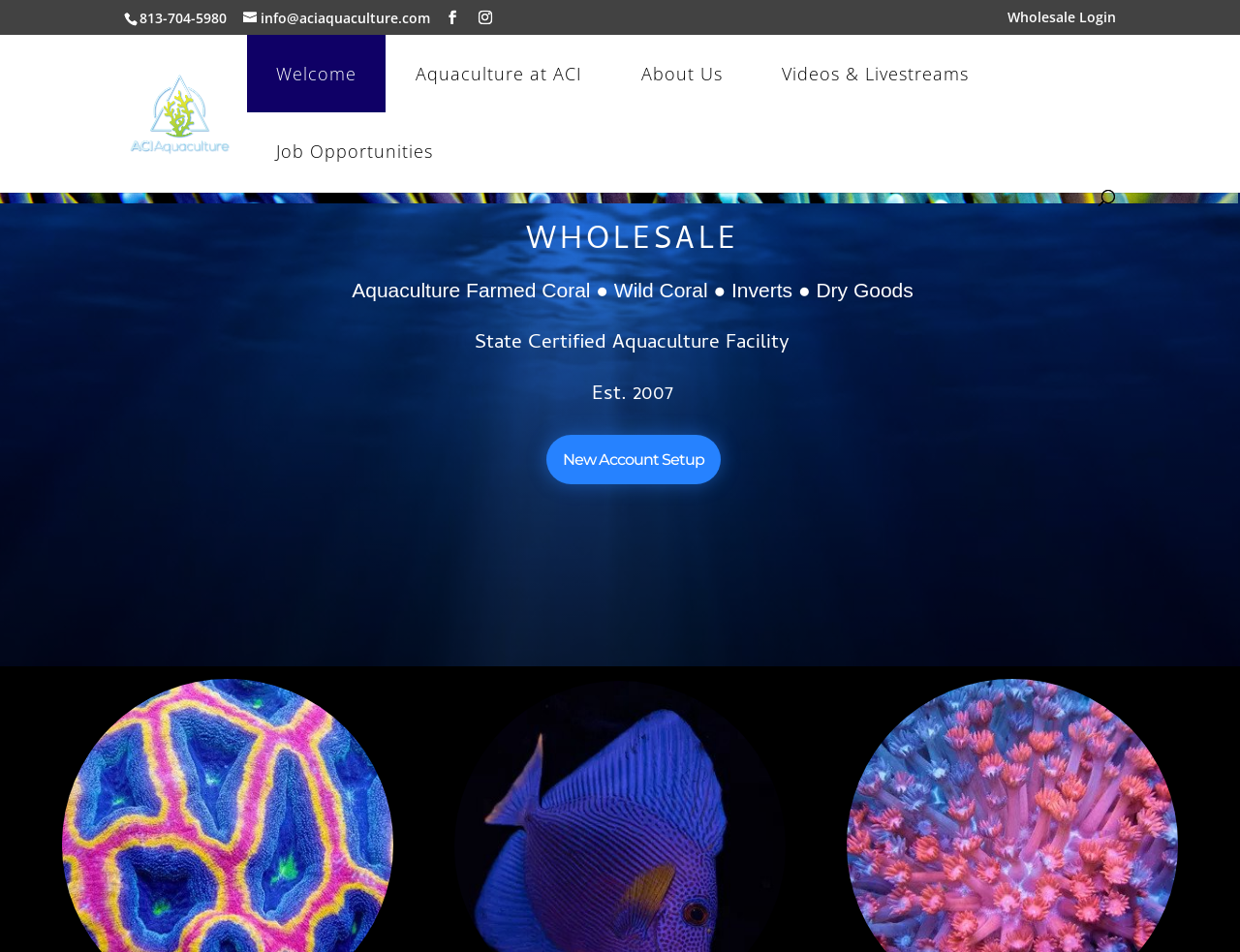Kindly determine the bounding box coordinates for the clickable area to achieve the given instruction: "Click on the 'Discover' link".

None